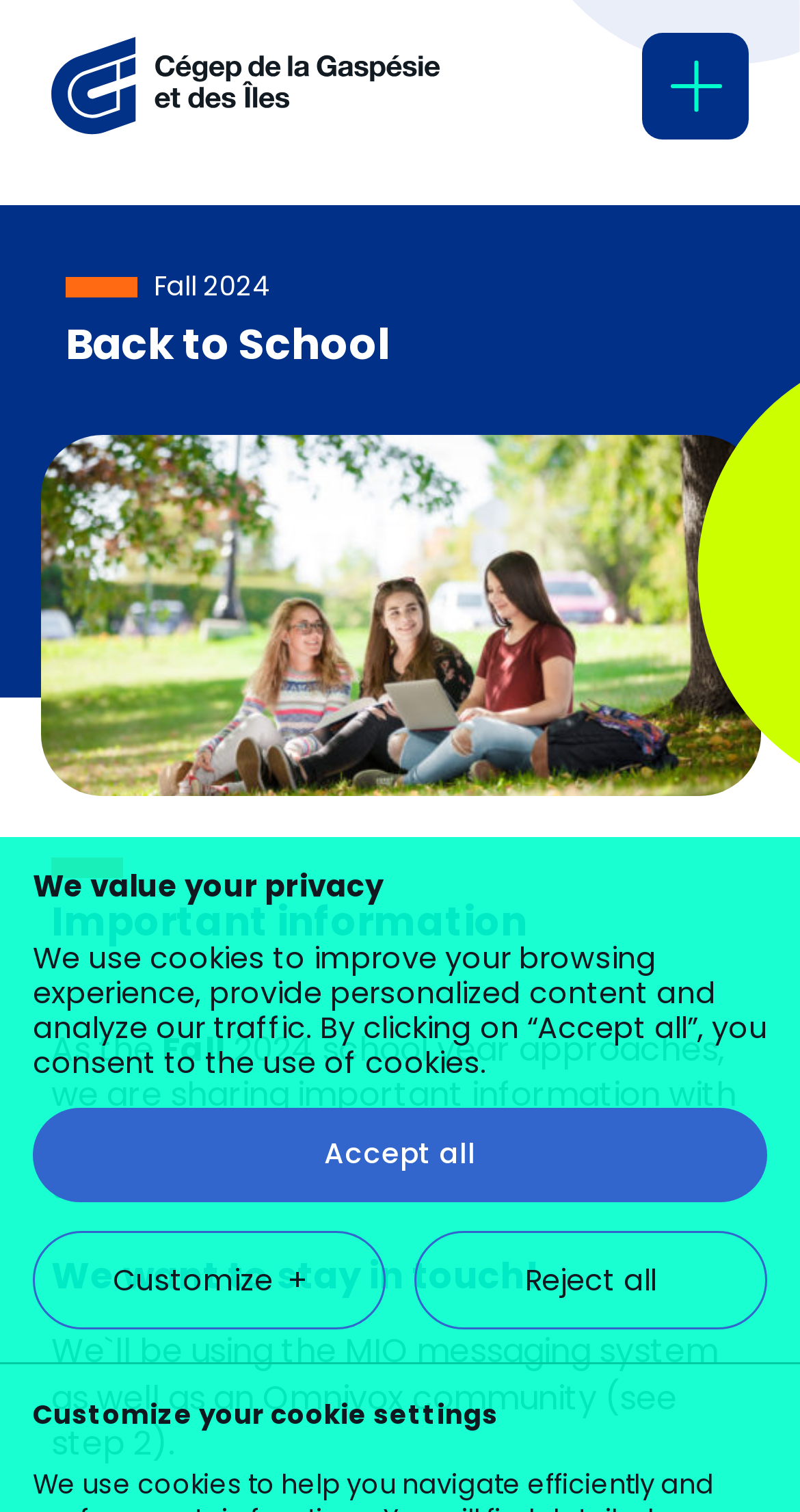Please identify the bounding box coordinates of the element's region that should be clicked to execute the following instruction: "Learn about 'Unique Study Options'". The bounding box coordinates must be four float numbers between 0 and 1, i.e., [left, top, right, bottom].

[0.064, 0.541, 0.936, 0.593]